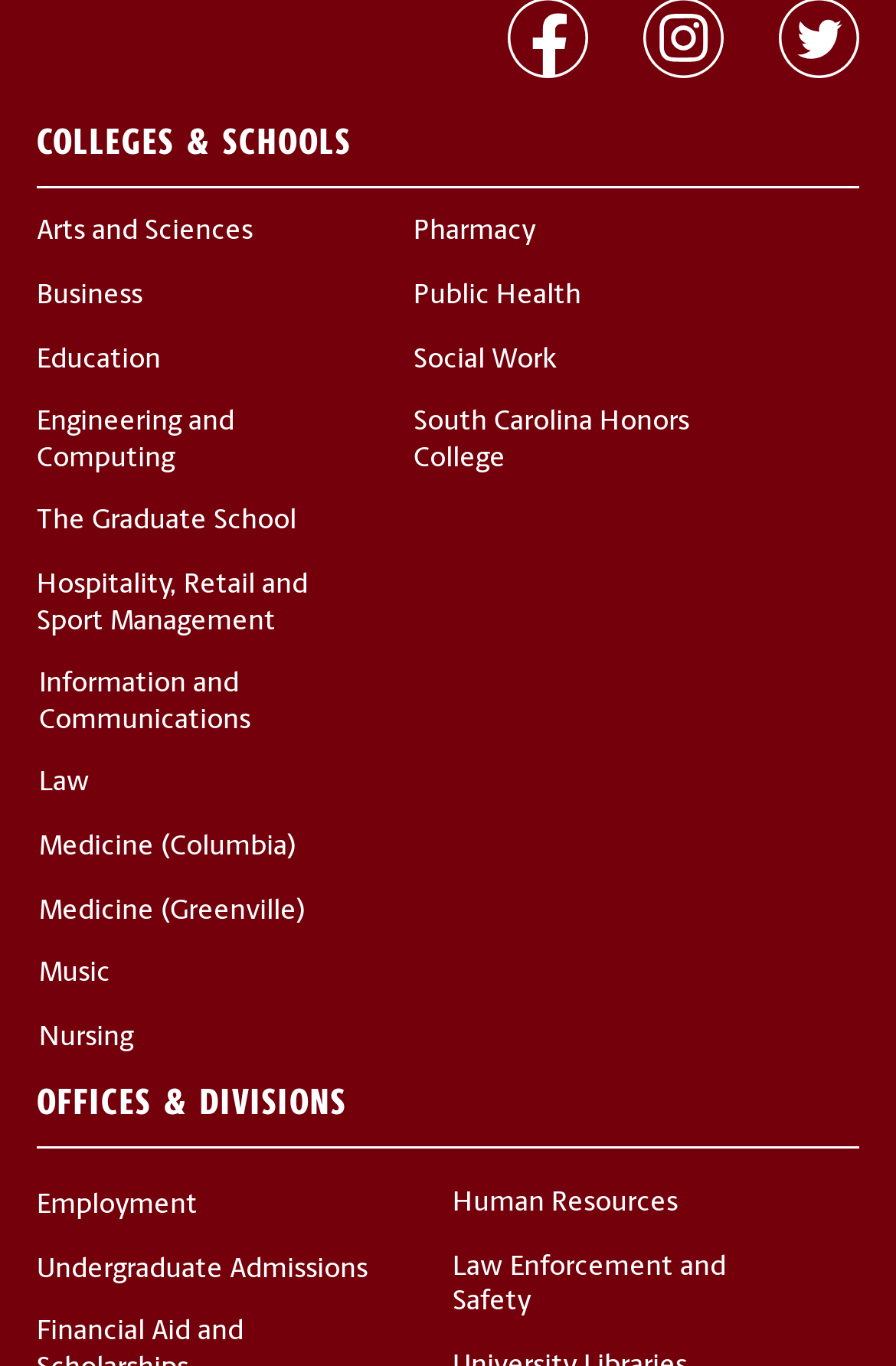Please identify the bounding box coordinates of the clickable element to fulfill the following instruction: "view Human Resources". The coordinates should be four float numbers between 0 and 1, i.e., [left, top, right, bottom].

[0.505, 0.87, 0.756, 0.896]